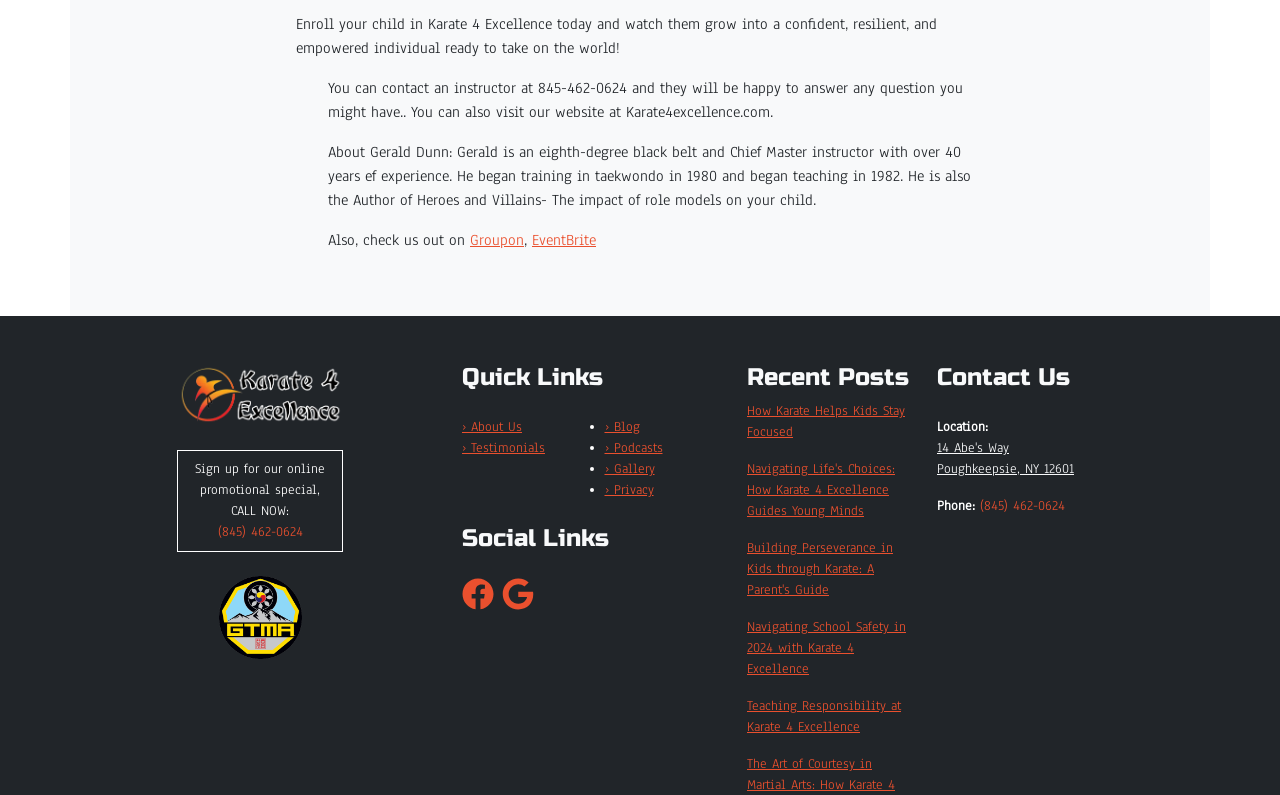From the element description: "EventBrite", extract the bounding box coordinates of the UI element. The coordinates should be expressed as four float numbers between 0 and 1, in the order [left, top, right, bottom].

[0.416, 0.29, 0.466, 0.315]